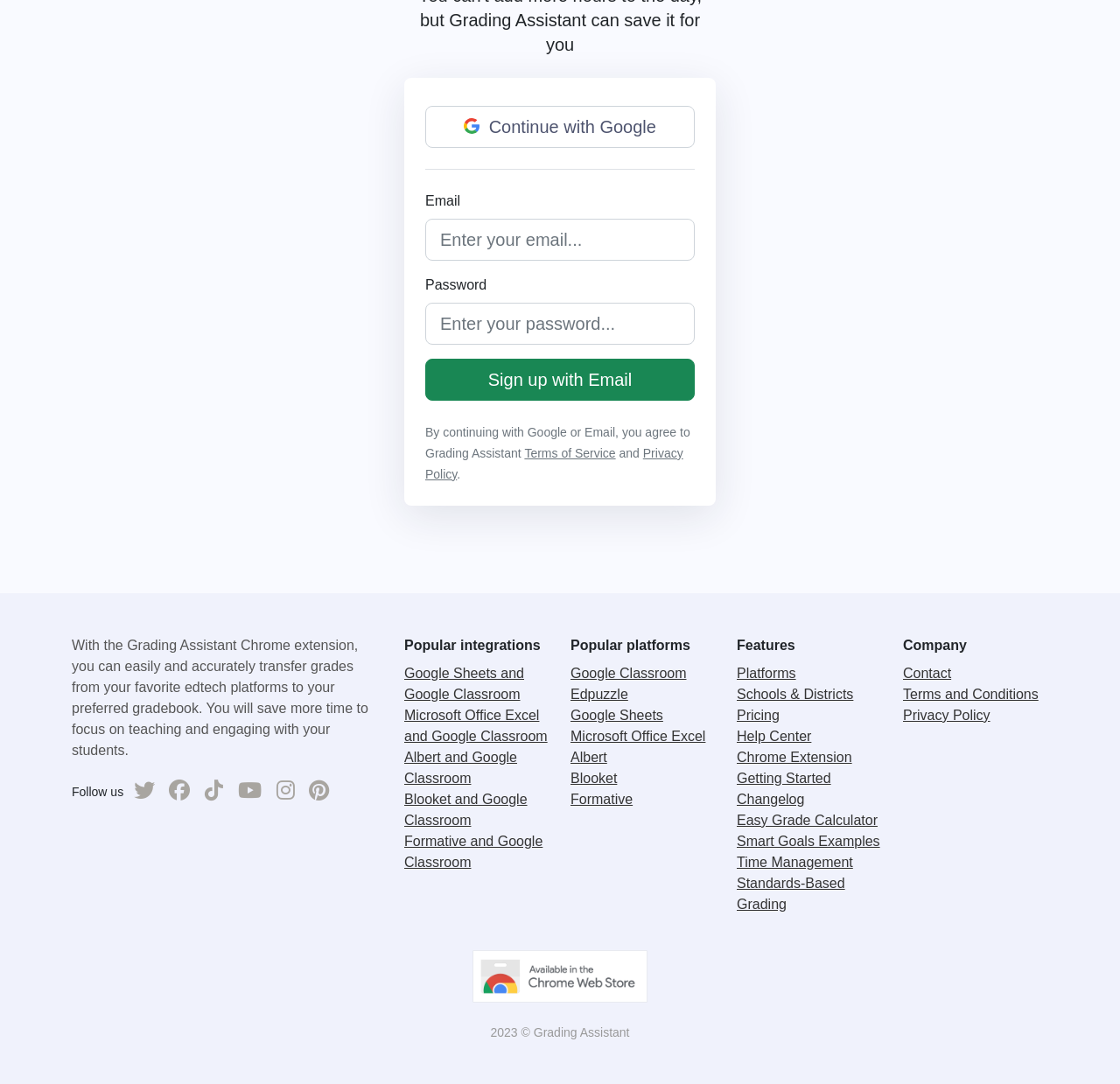Pinpoint the bounding box coordinates of the clickable area needed to execute the instruction: "Follow us on Twitter". The coordinates should be specified as four float numbers between 0 and 1, i.e., [left, top, right, bottom].

[0.119, 0.718, 0.138, 0.74]